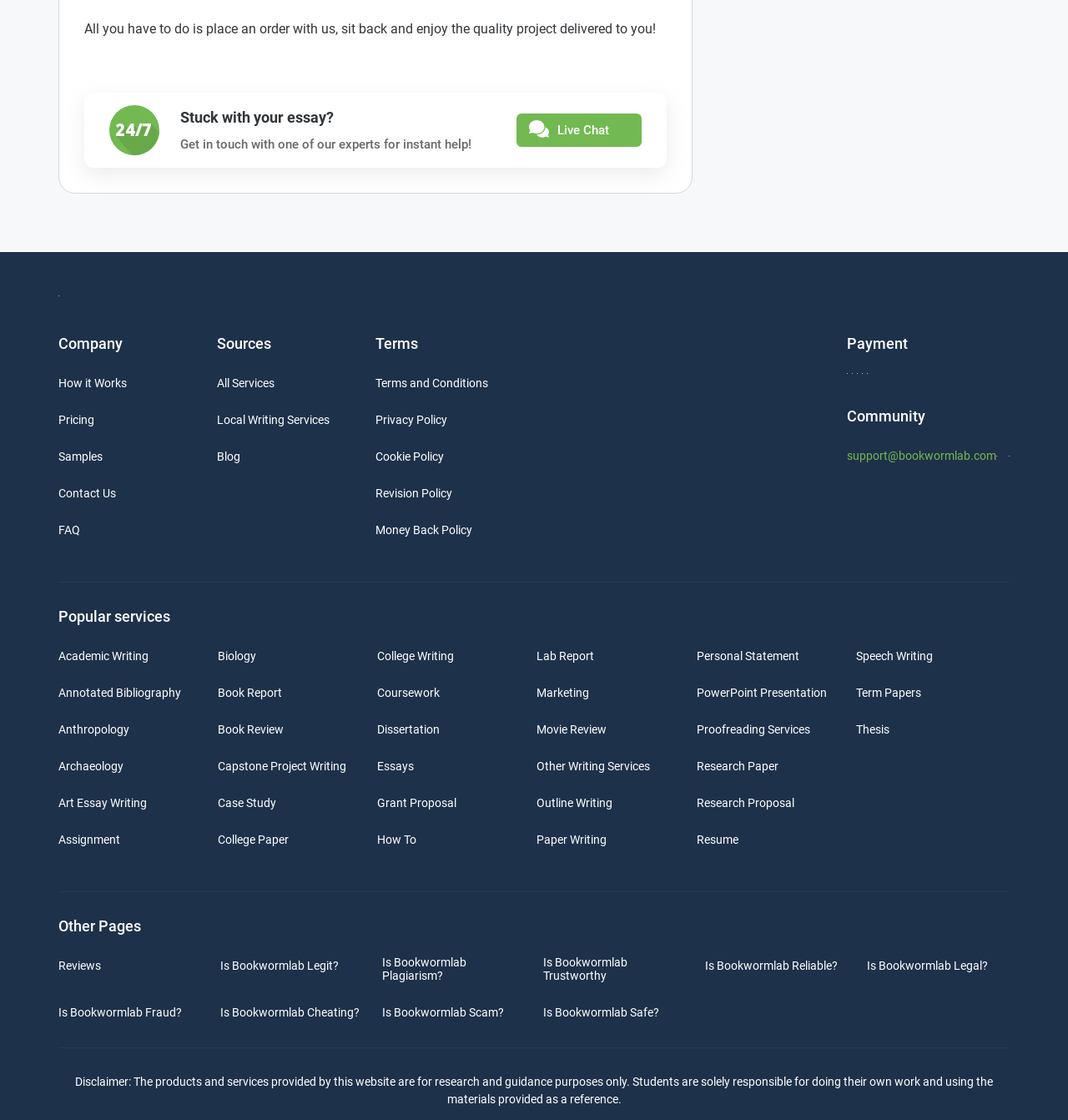Locate the bounding box coordinates of the clickable element to fulfill the following instruction: "Get in touch with an expert for instant help". Provide the coordinates as four float numbers between 0 and 1 in the format [left, top, right, bottom].

[0.169, 0.122, 0.441, 0.135]